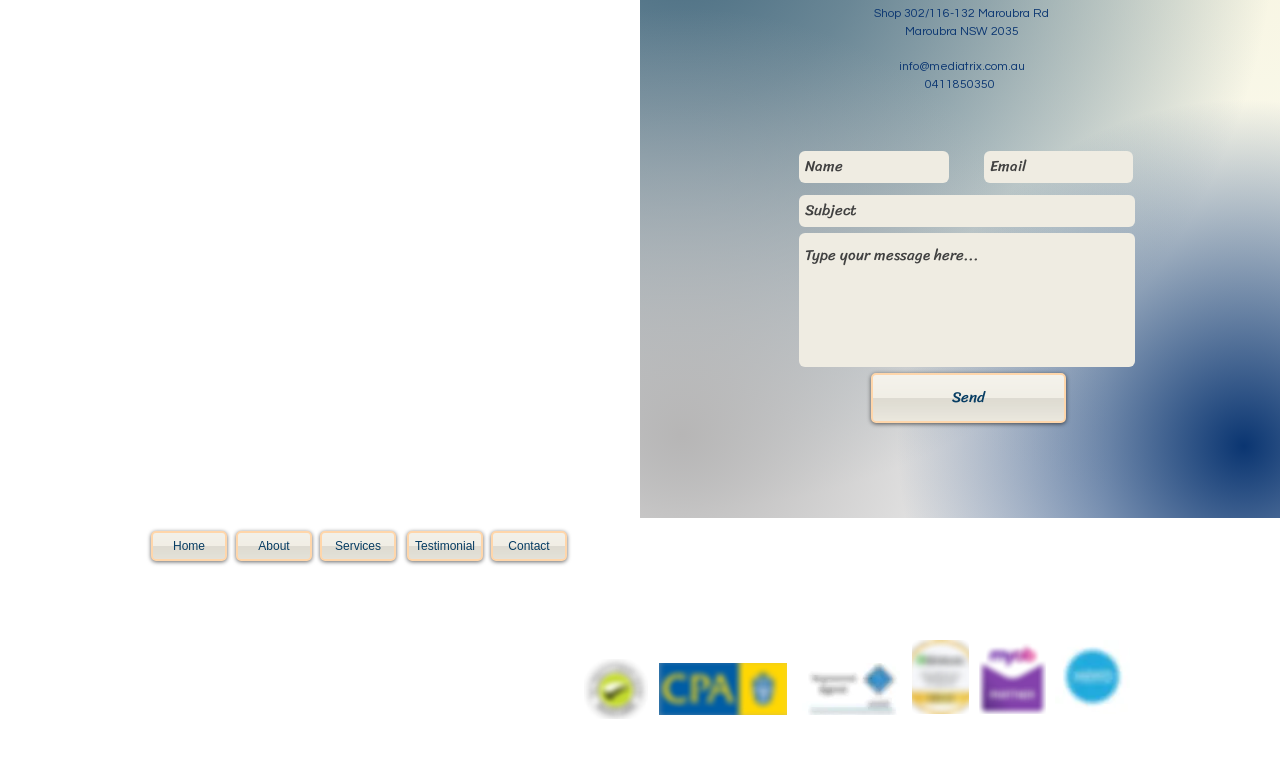Identify the bounding box coordinates of the clickable region to carry out the given instruction: "View the Home page".

[0.118, 0.696, 0.177, 0.735]